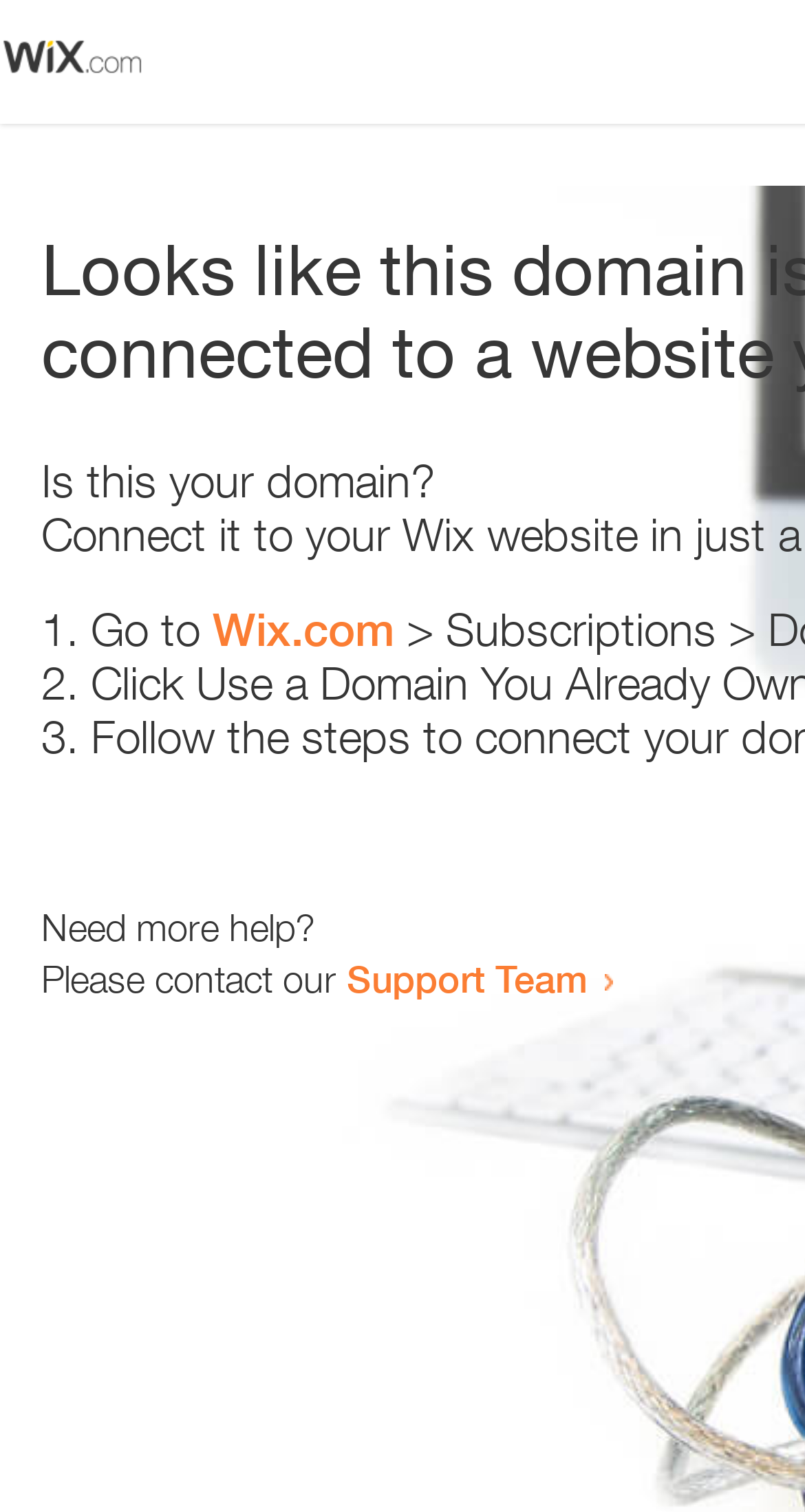How many text elements are present?
Answer the question with just one word or phrase using the image.

5